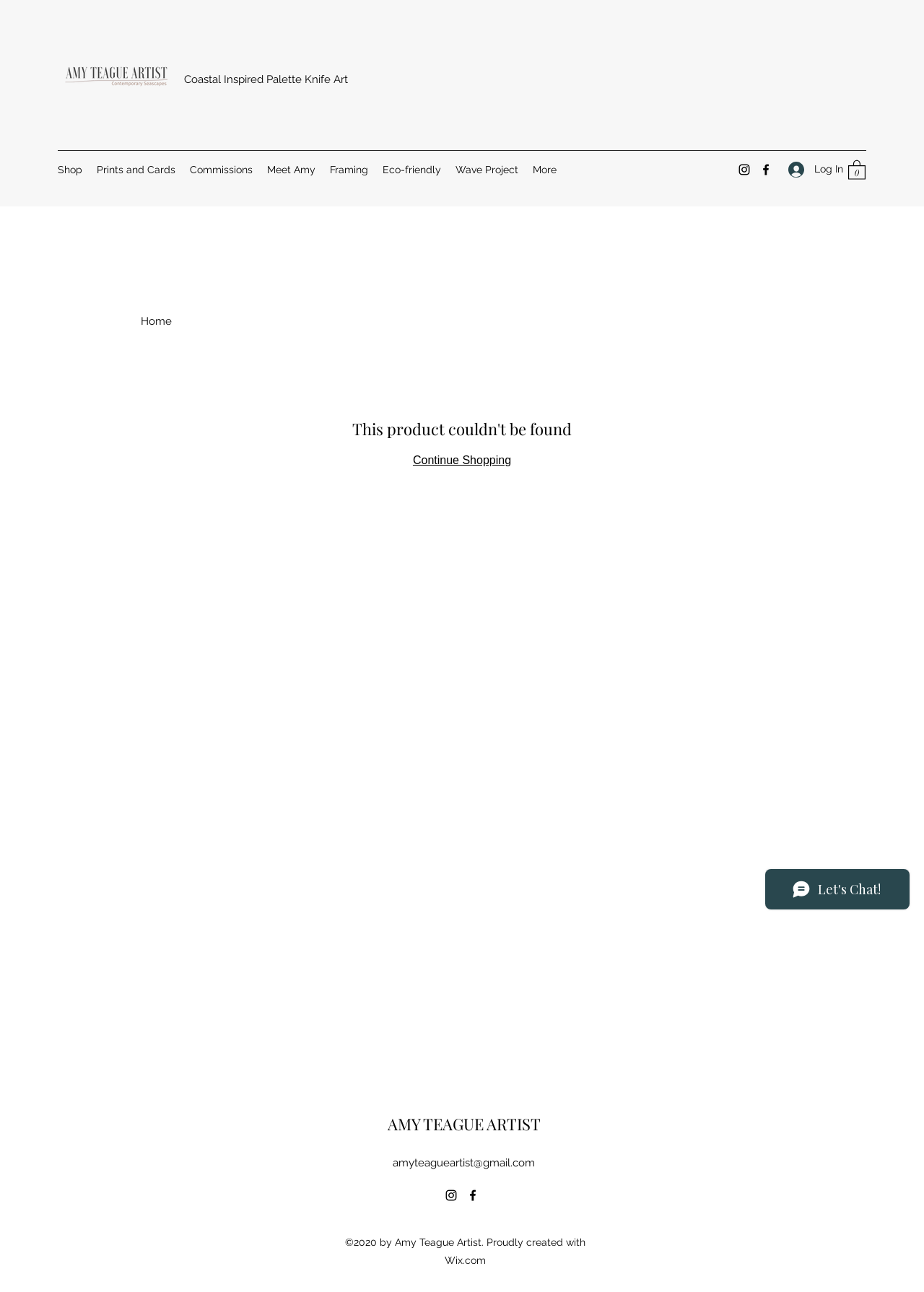What social media platforms are available?
Provide a detailed and extensive answer to the question.

The social media platforms are obtained from the social bar located at the top-right corner of the webpage, where the links 'Instagram' and 'Facebook' are available, and also from the footer section where the same links are available.